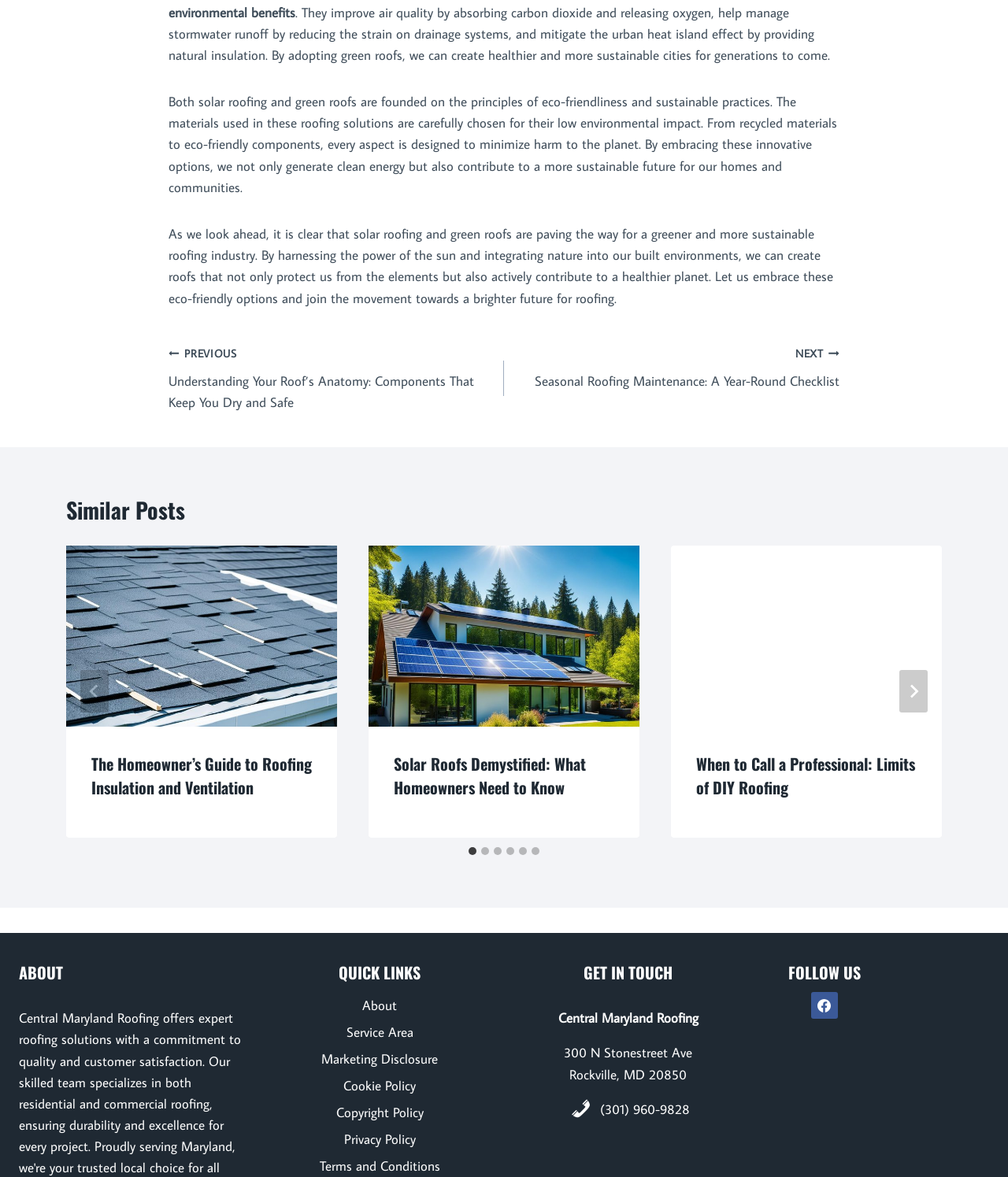Respond to the question below with a concise word or phrase:
How many similar posts are there?

6